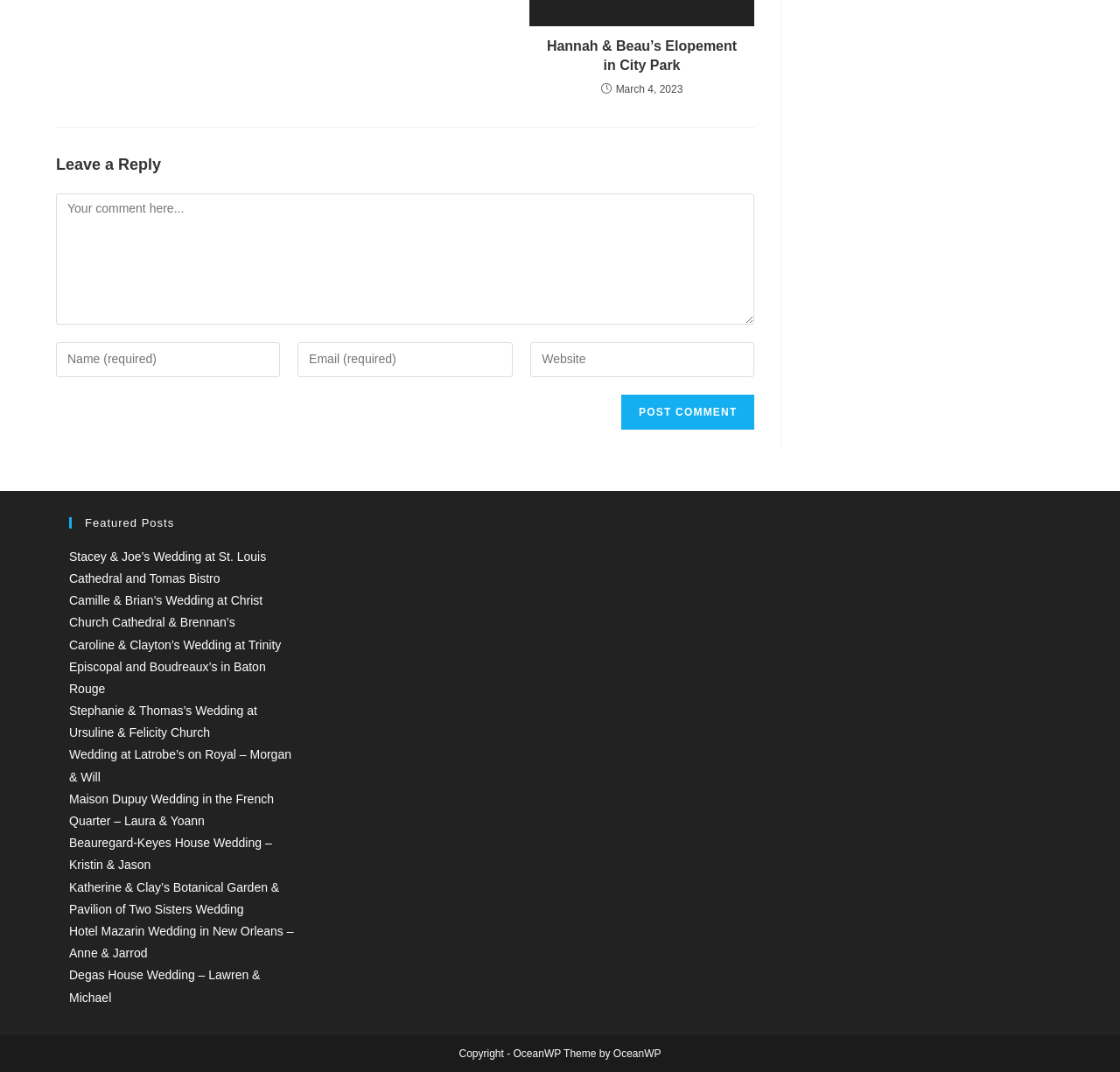Please determine the bounding box coordinates of the clickable area required to carry out the following instruction: "Click the 'Post Comment' button". The coordinates must be four float numbers between 0 and 1, represented as [left, top, right, bottom].

[0.555, 0.368, 0.674, 0.401]